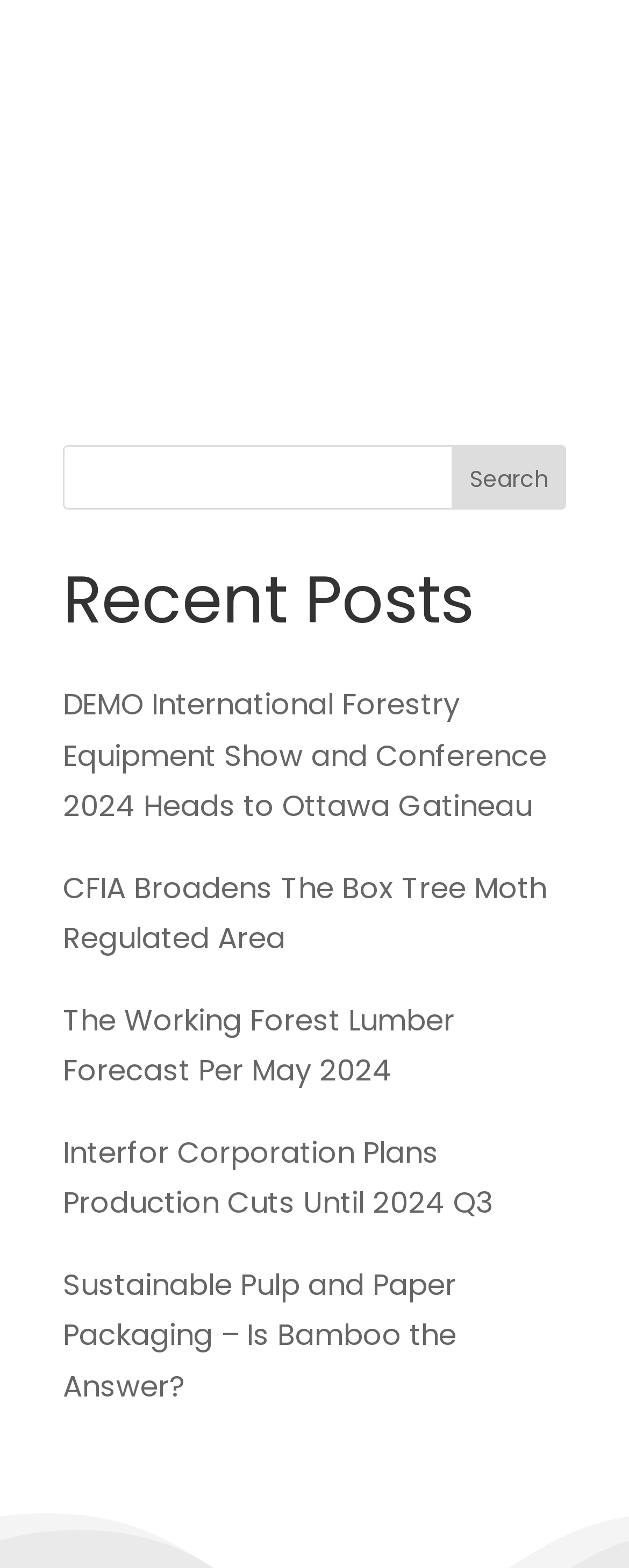What is the topic of the recent posts?
Based on the image, give a concise answer in the form of a single word or short phrase.

Forestry and lumber